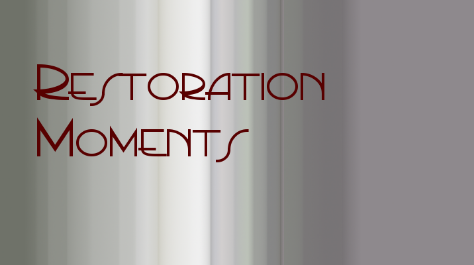Offer a detailed account of the various components present in the image.

The image titled "Restoration Moments" features bold, stylized text prominently displayed against a softly blurred backdrop of muted colors, creating a serene and contemplative atmosphere. The text is rendered in a rich, deep red, emphasizing the theme of restoration, while the gentle gradients of gray and white in the background evoke a sense of tranquility and reflection. This image serves as a visual introduction to themes of renewal and faith, fitting seamlessly within the context of the associated story shared in the accompanying article, "The Judge Who Objected to Muddy Baptism." It invites readers to explore further into the historical and spiritual narratives that highlight moments of profound significance in the Restoration Movement.